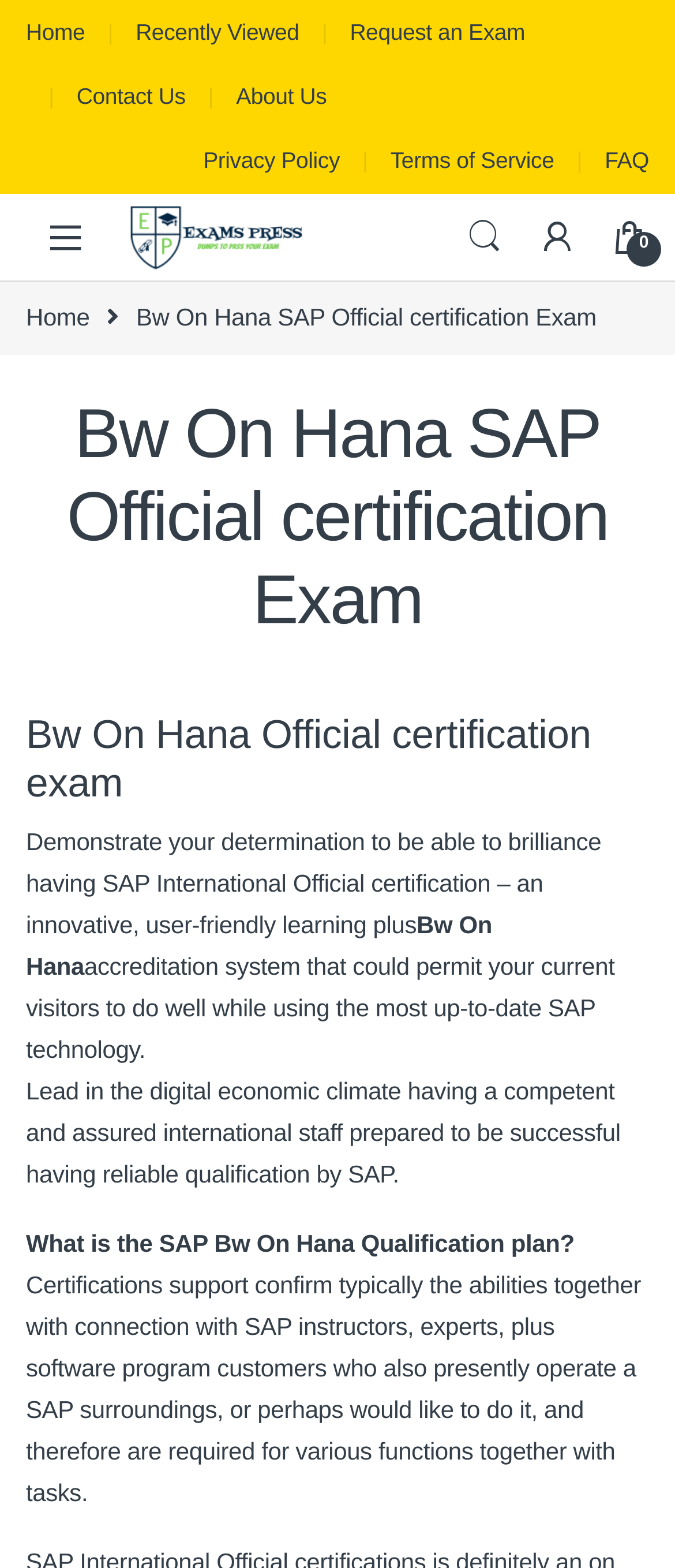Determine the bounding box coordinates of the clickable element to achieve the following action: 'Request an Exam'. Provide the coordinates as four float values between 0 and 1, formatted as [left, top, right, bottom].

[0.518, 0.0, 0.778, 0.041]